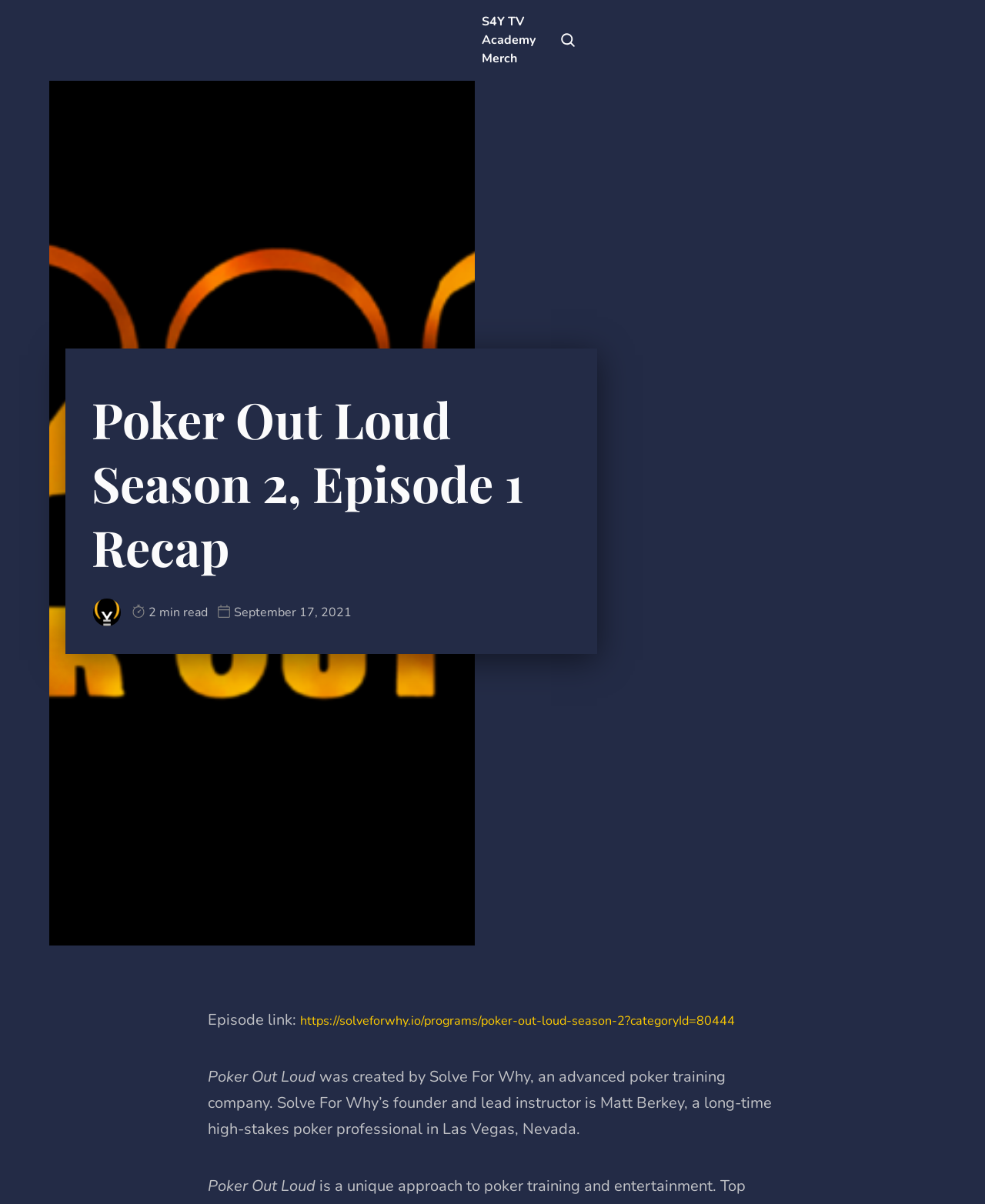Create a detailed narrative describing the layout and content of the webpage.

The webpage is about Poker Out Loud Season 2, Episode 1 Recap. At the top left, there is a link to "Solve For Why Blog" accompanied by an image. On the right side of the top section, there is a vertical menu with three menu items: "S4Y TV", "Academy", and "Merch", each with a corresponding link. Next to the menu, there is a search icon with a link to "Open search".

Below the top section, there is a large image taking up most of the width, with a heading "Poker Out Loud Season 2, Episode 1 Recap" positioned on top of it. Under the heading, there is a link to "Solve For Why" with an image, followed by a small image and a text "2 min read". 

To the right of the heading, there is a time element with an image and a text "September 17, 2021". 

In the lower section of the page, there are three lines of text. The first line starts with "Episode link:" and is followed by a link to the episode. The second line is the title "Poker Out Loud", and the third line is a paragraph describing Poker Out Loud, its creator Solve For Why, and its founder Matt Berkey.